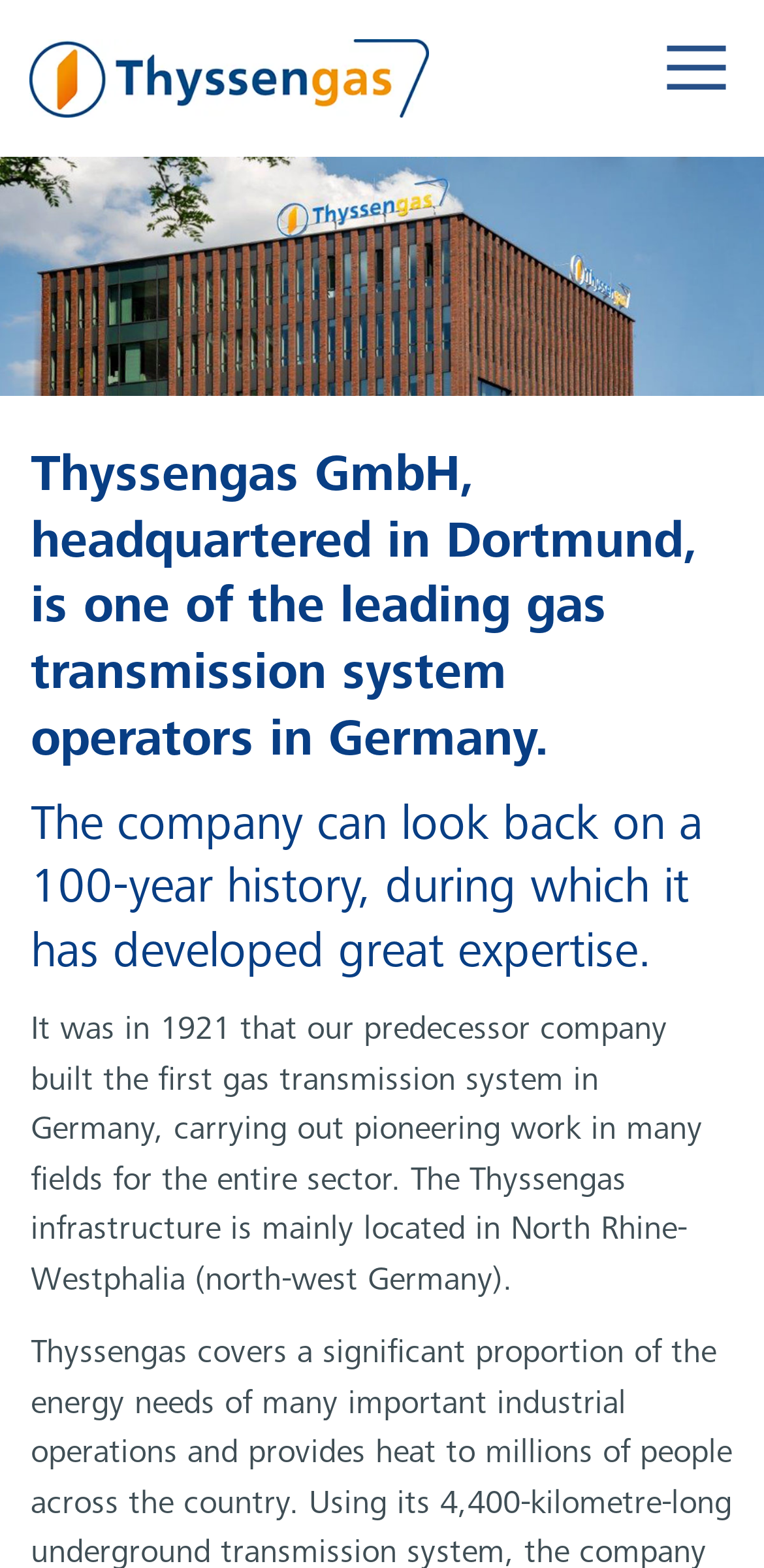How long has the company been in operation?
Provide a detailed and extensive answer to the question.

I found the company's history by reading the heading element that says 'The company can look back on a 100-year history, during which it has developed great expertise.'